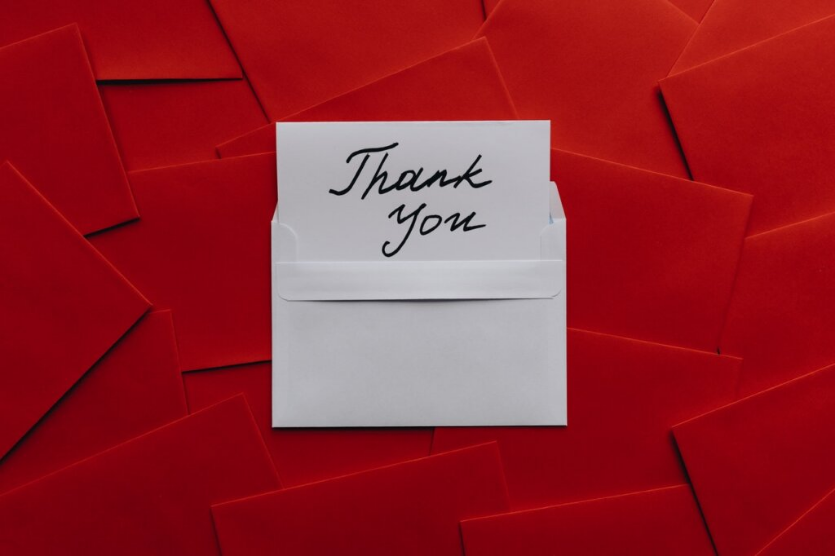What is the overall aesthetic evoked by the image composition?
Please look at the screenshot and answer using one word or phrase.

Warmth and sincerity